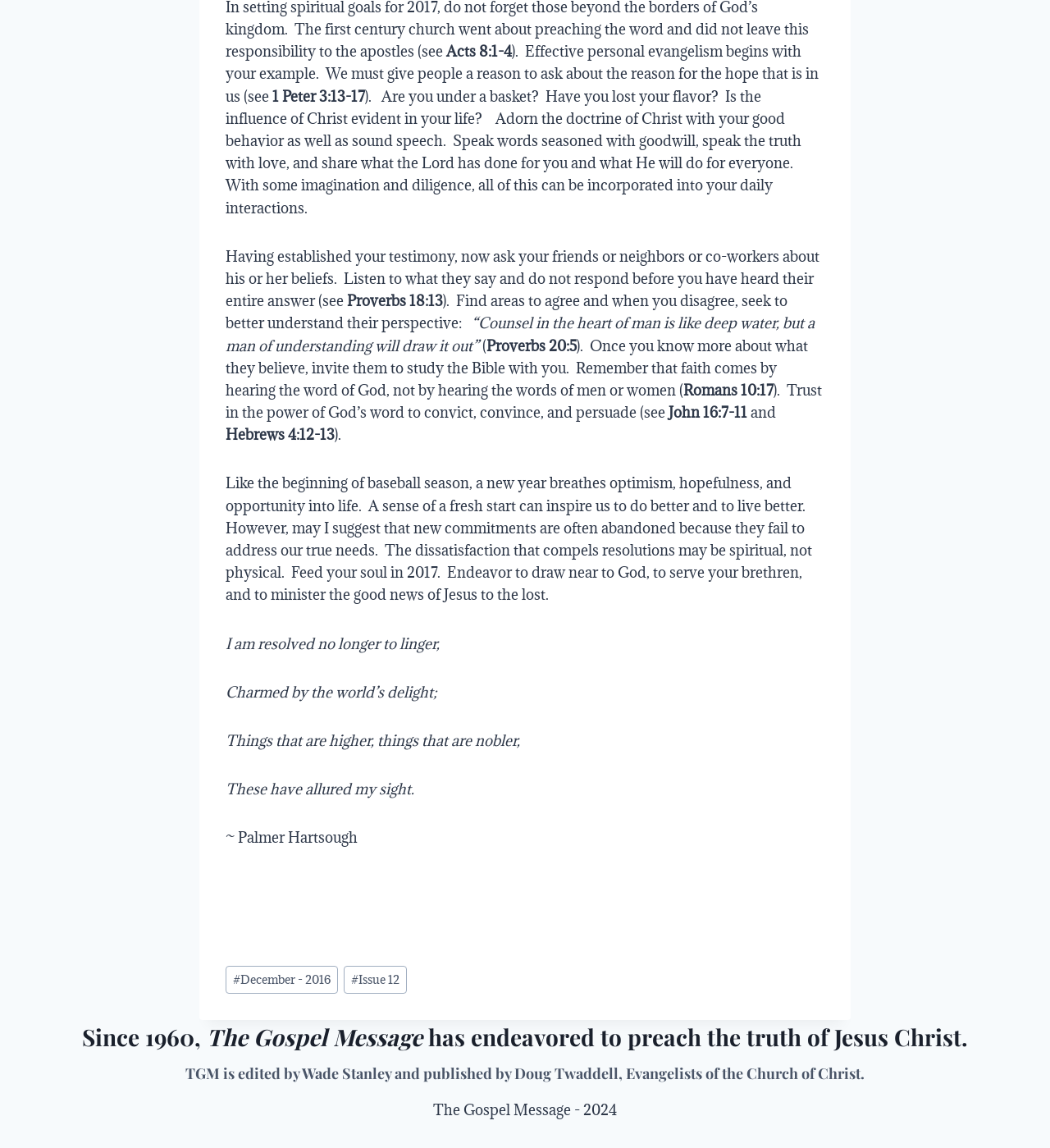Identify the bounding box coordinates for the UI element that matches this description: "#December - 2016".

[0.215, 0.841, 0.322, 0.866]